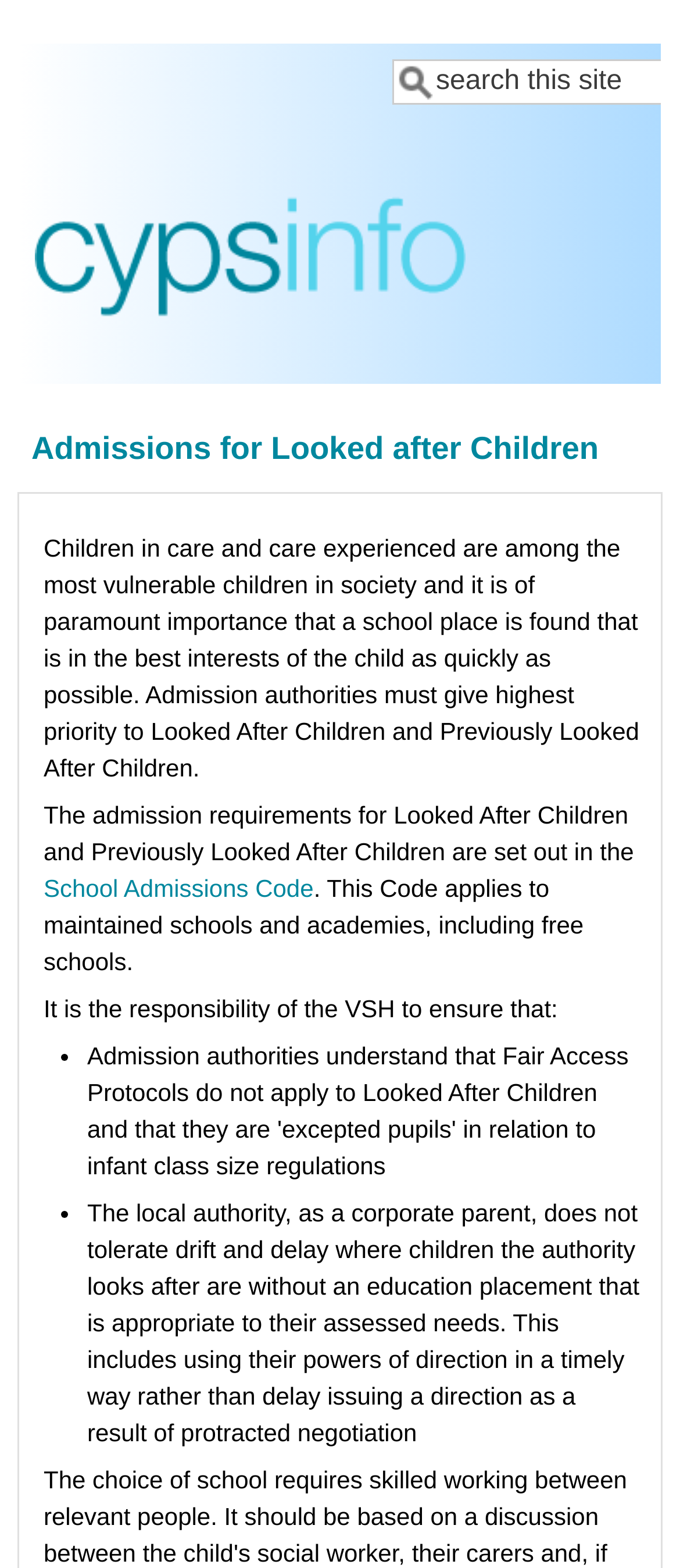Identify the coordinates of the bounding box for the element described below: "School Admissions Code". Return the coordinates as four float numbers between 0 and 1: [left, top, right, bottom].

[0.064, 0.558, 0.461, 0.576]